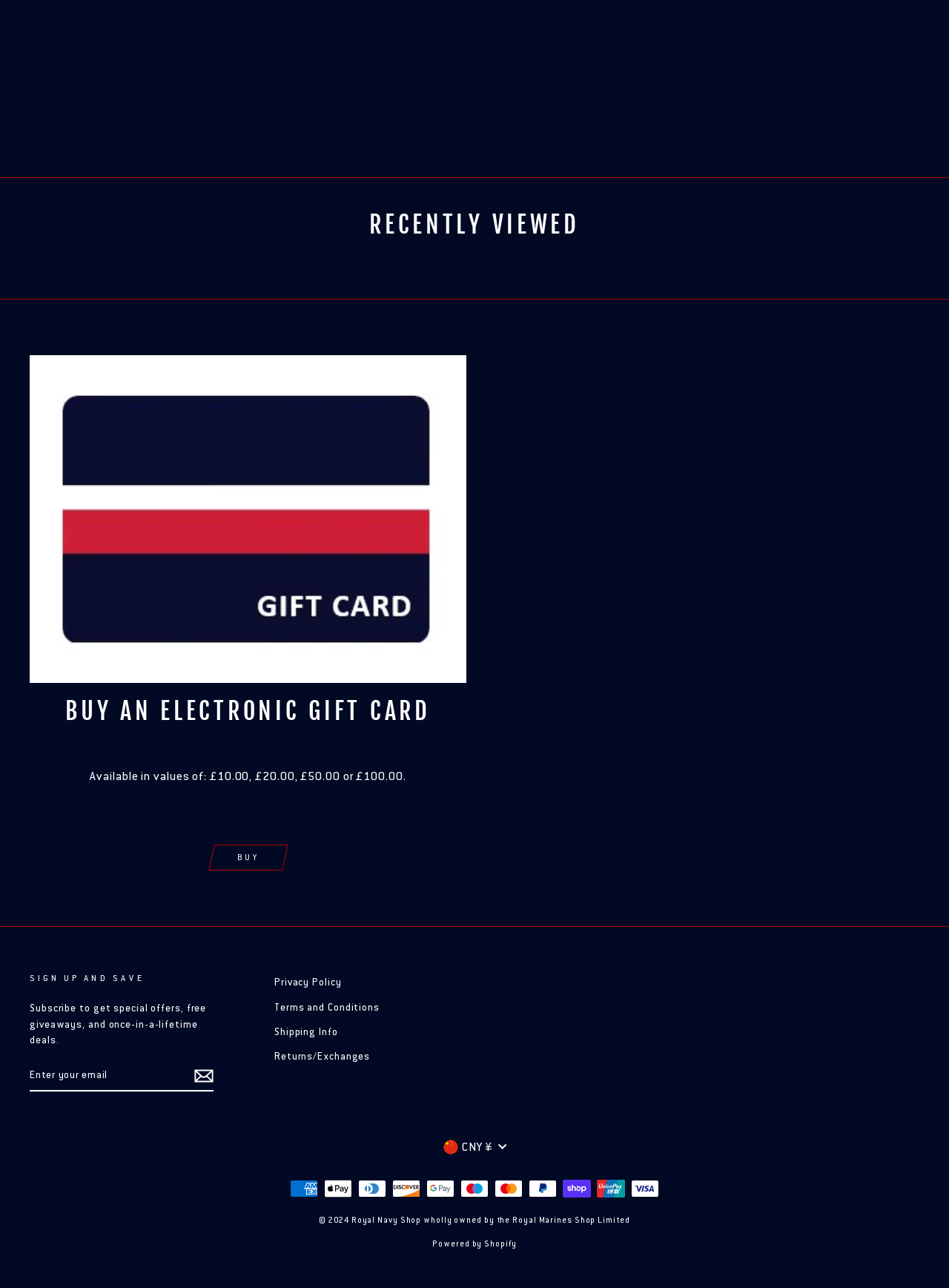Using the element description provided, determine the bounding box coordinates in the format (top-left x, top-left y, bottom-right x, bottom-right y). Ensure that all values are floating point numbers between 0 and 1. Element description: name="contact[email]" placeholder="Enter your email"

[0.031, 0.822, 0.225, 0.847]